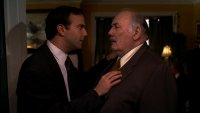Craft a detailed explanation of the image.

In this tense scene from the film, two characters engage in a heated conversation that hints at underlying conflict. The younger man, dressed in a dark suit, leans in closely to the older man, who is wearing a formal coat and a tie. Their expressions convey a mix of seriousness and urgency, emphasizing the importance of their dialogue. The background features soft lighting and hints of a cozy interior, contrasting with the intensity of their interaction. This moment captures a pivotal exchange that likely influences the plot's progression, reflecting the characters' complex relationship.